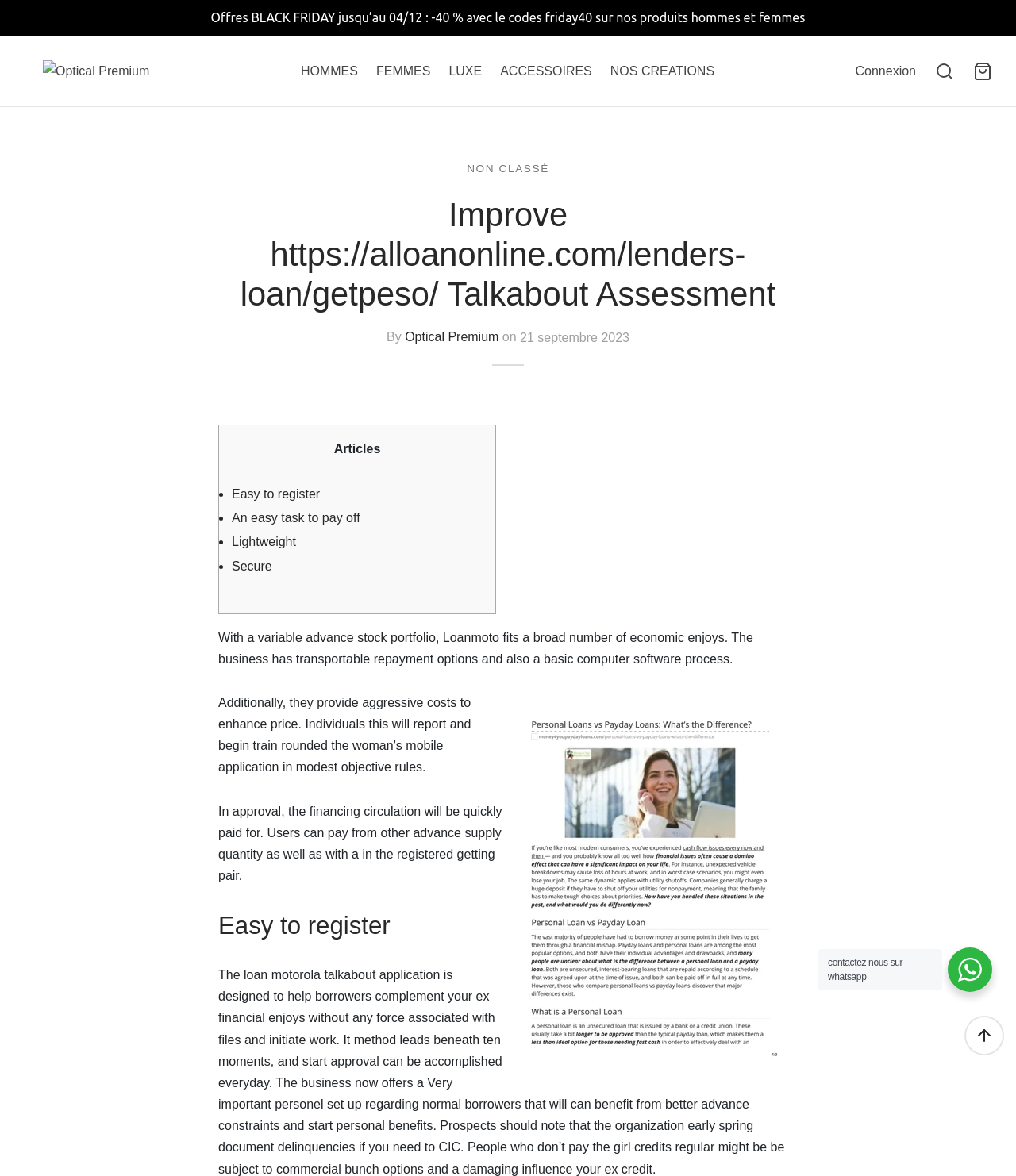Provide a brief response in the form of a single word or phrase:
How can users pay their loans?

From other advance supply quantity